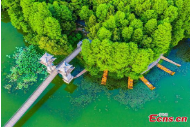What type of structures are among the trees?
Based on the screenshot, provide your answer in one word or phrase.

Traditional-style pavilions